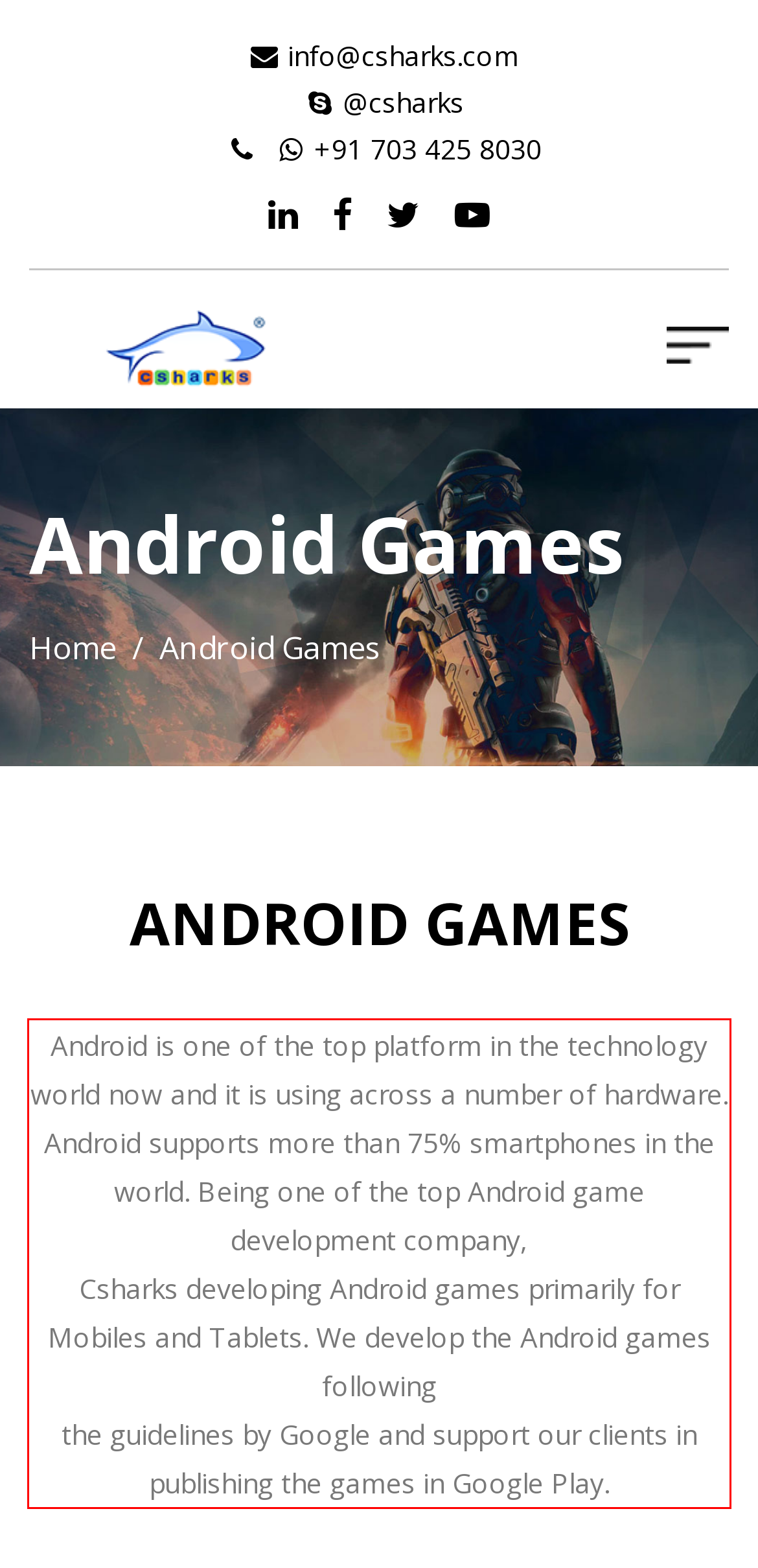Please recognize and transcribe the text located inside the red bounding box in the webpage image.

Android is one of the top platform in the technology world now and it is using across a number of hardware. Android supports more than 75% smartphones in the world. Being one of the top Android game development company, Csharks developing Android games primarily for Mobiles and Tablets. We develop the Android games following the guidelines by Google and support our clients in publishing the games in Google Play.